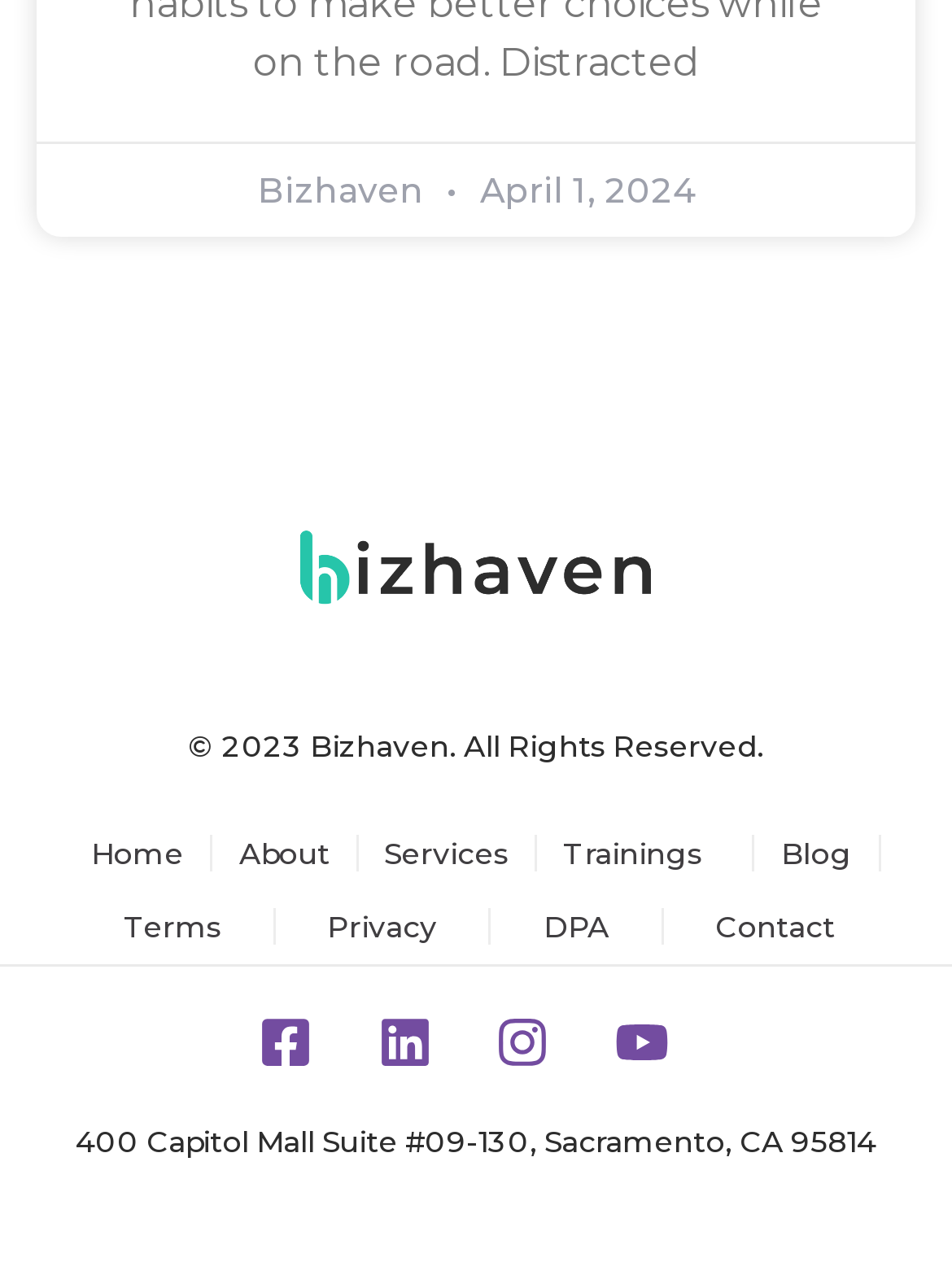Find the bounding box coordinates for the element that must be clicked to complete the instruction: "read about the company". The coordinates should be four float numbers between 0 and 1, indicated as [left, top, right, bottom].

[0.23, 0.647, 0.367, 0.705]